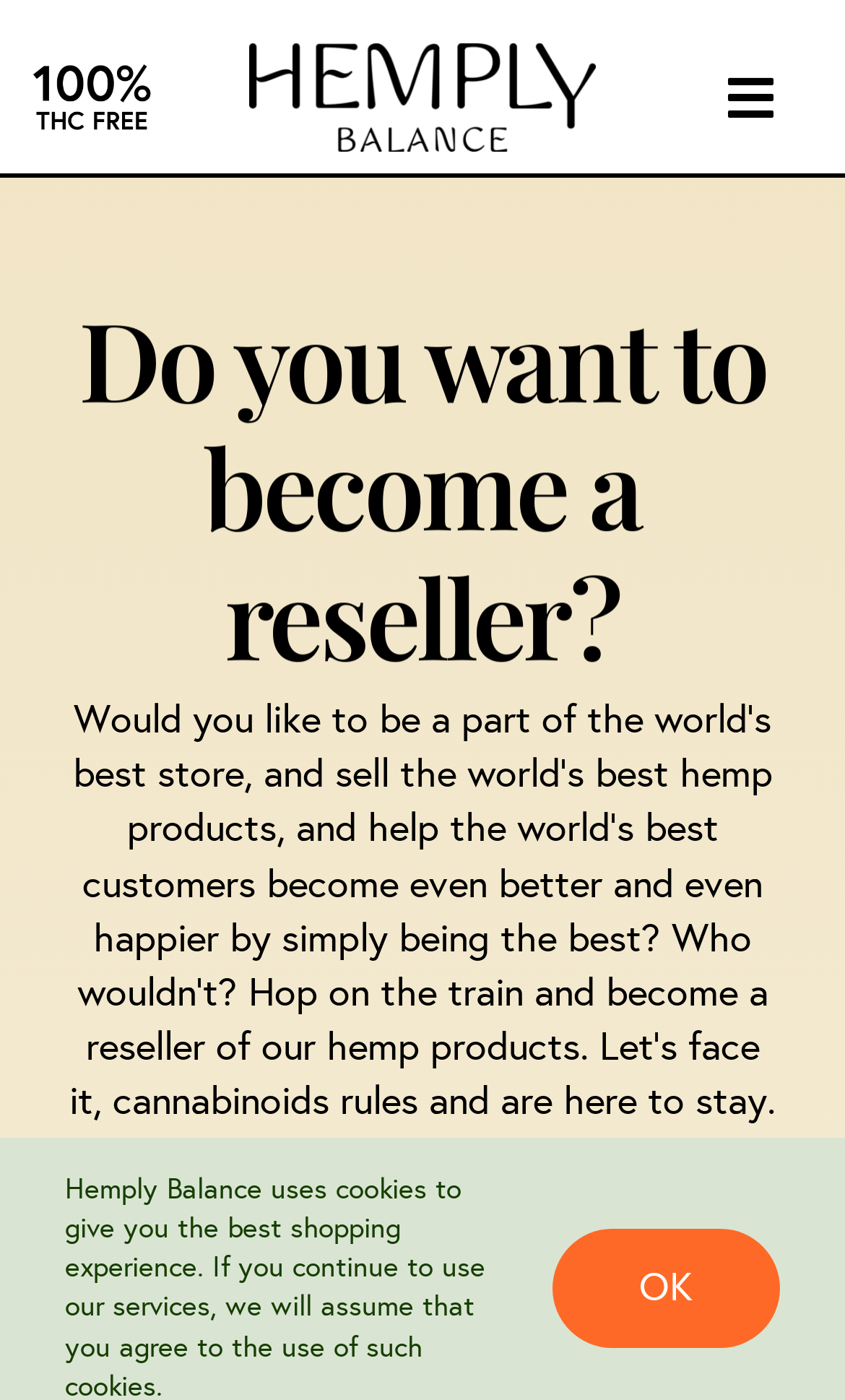Determine the bounding box coordinates for the clickable element required to fulfill the instruction: "Click on the OK button". Provide the coordinates as four float numbers between 0 and 1, i.e., [left, top, right, bottom].

[0.654, 0.878, 0.923, 0.963]